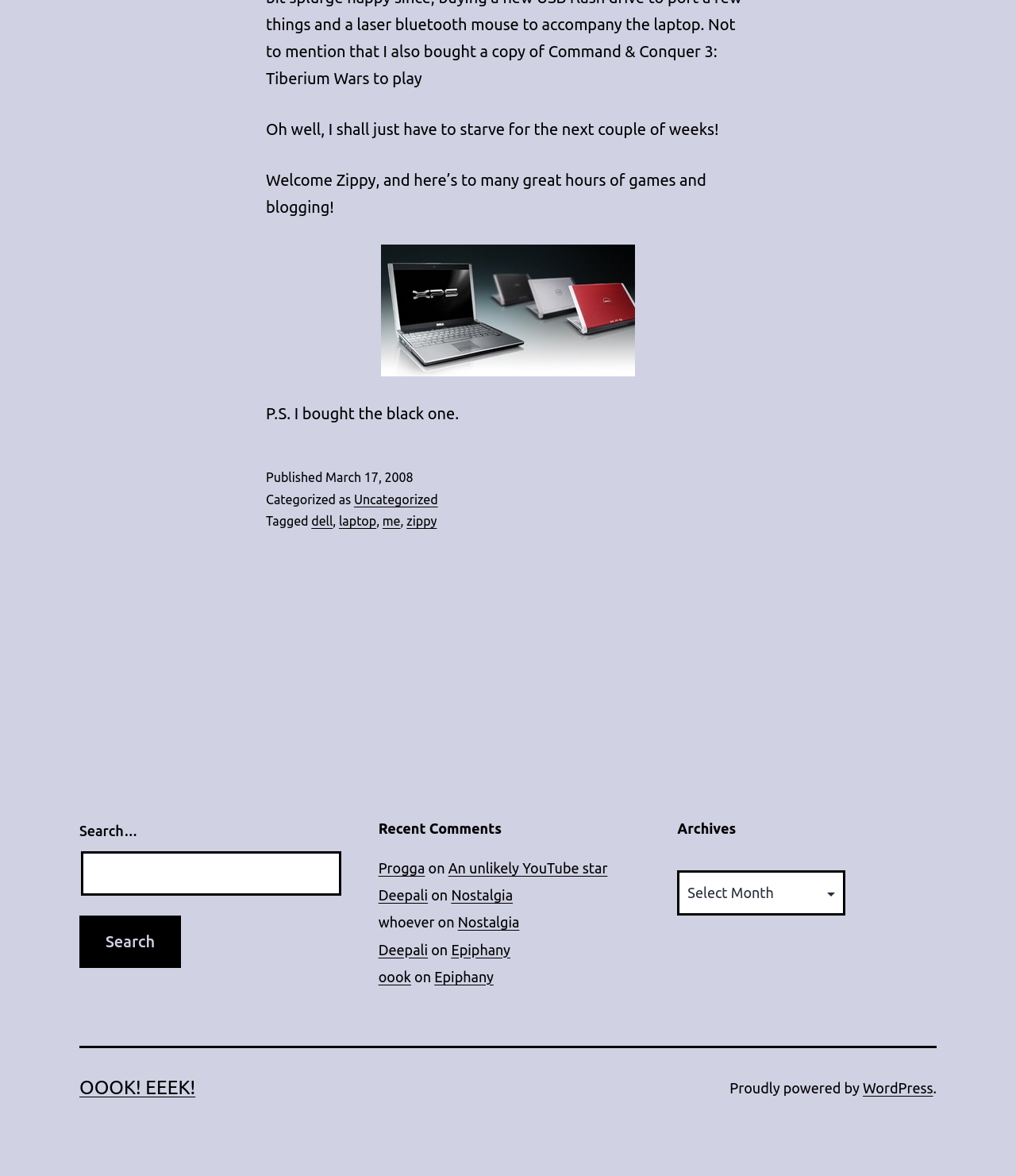Identify the bounding box of the UI element that matches this description: "dell".

[0.306, 0.437, 0.328, 0.449]